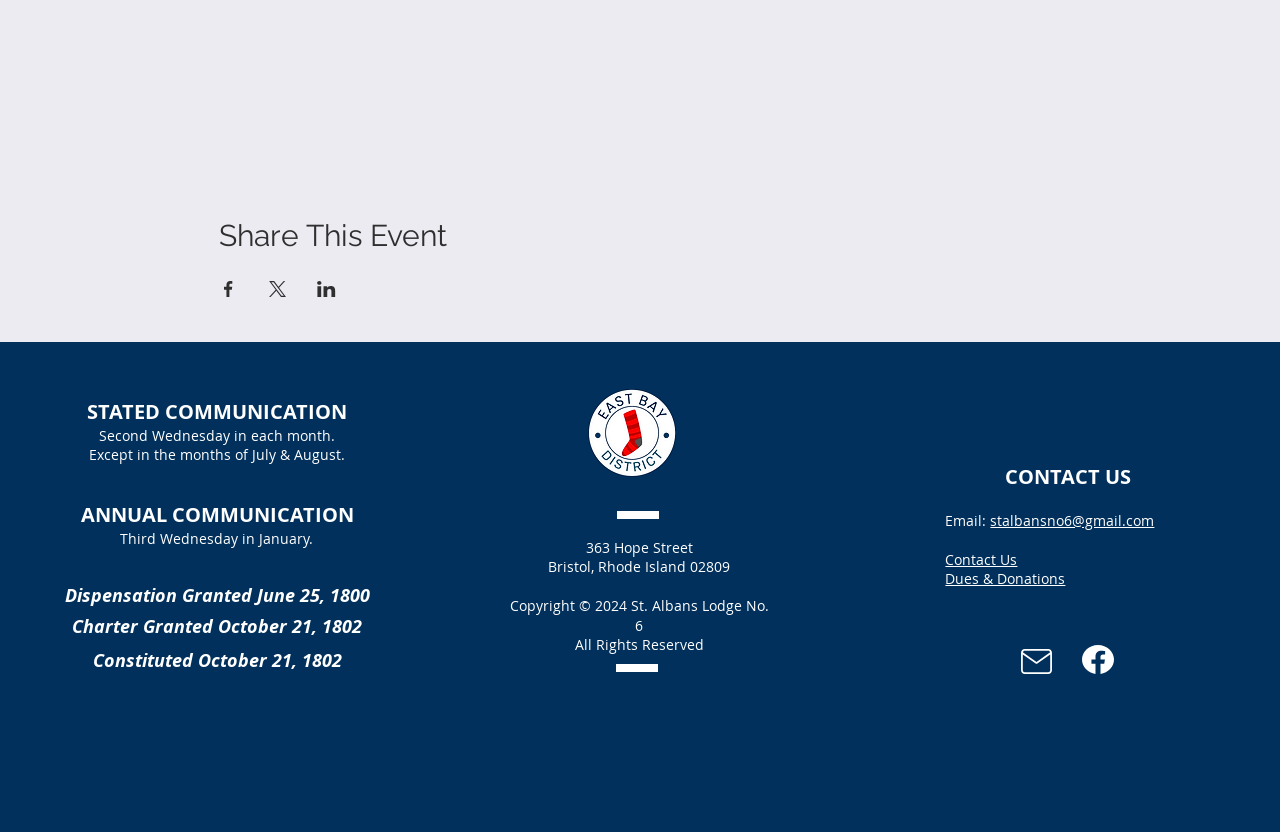Can you give a detailed response to the following question using the information from the image? What is the name of the lodge?

I found the name of the lodge by looking at the StaticText element with the content 'St. Albans Lodge No. 6' which is located at the bottom of the page, near the copyright information.